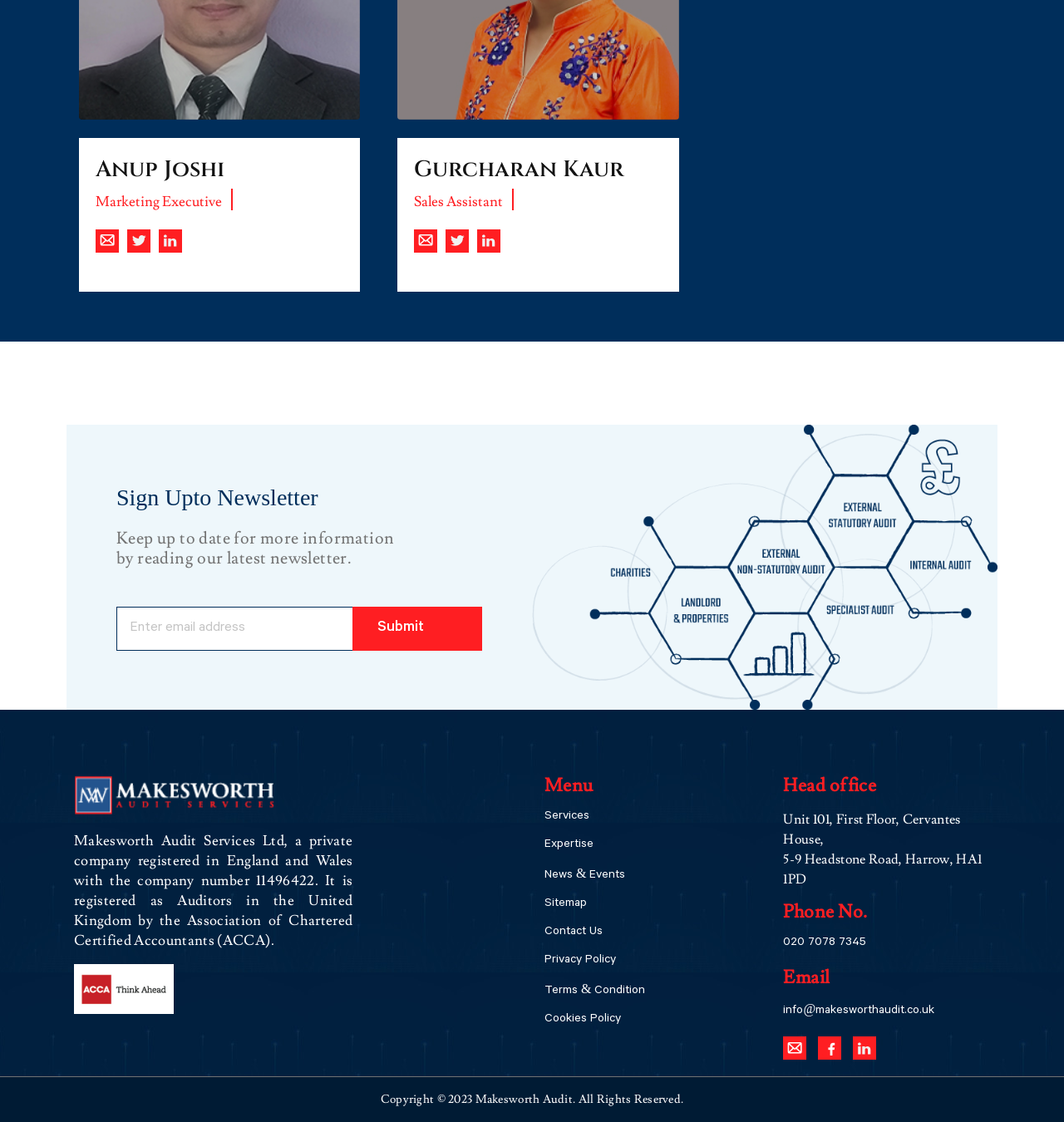Please identify the bounding box coordinates of the element I should click to complete this instruction: 'Search for something'. The coordinates should be given as four float numbers between 0 and 1, like this: [left, top, right, bottom].

None